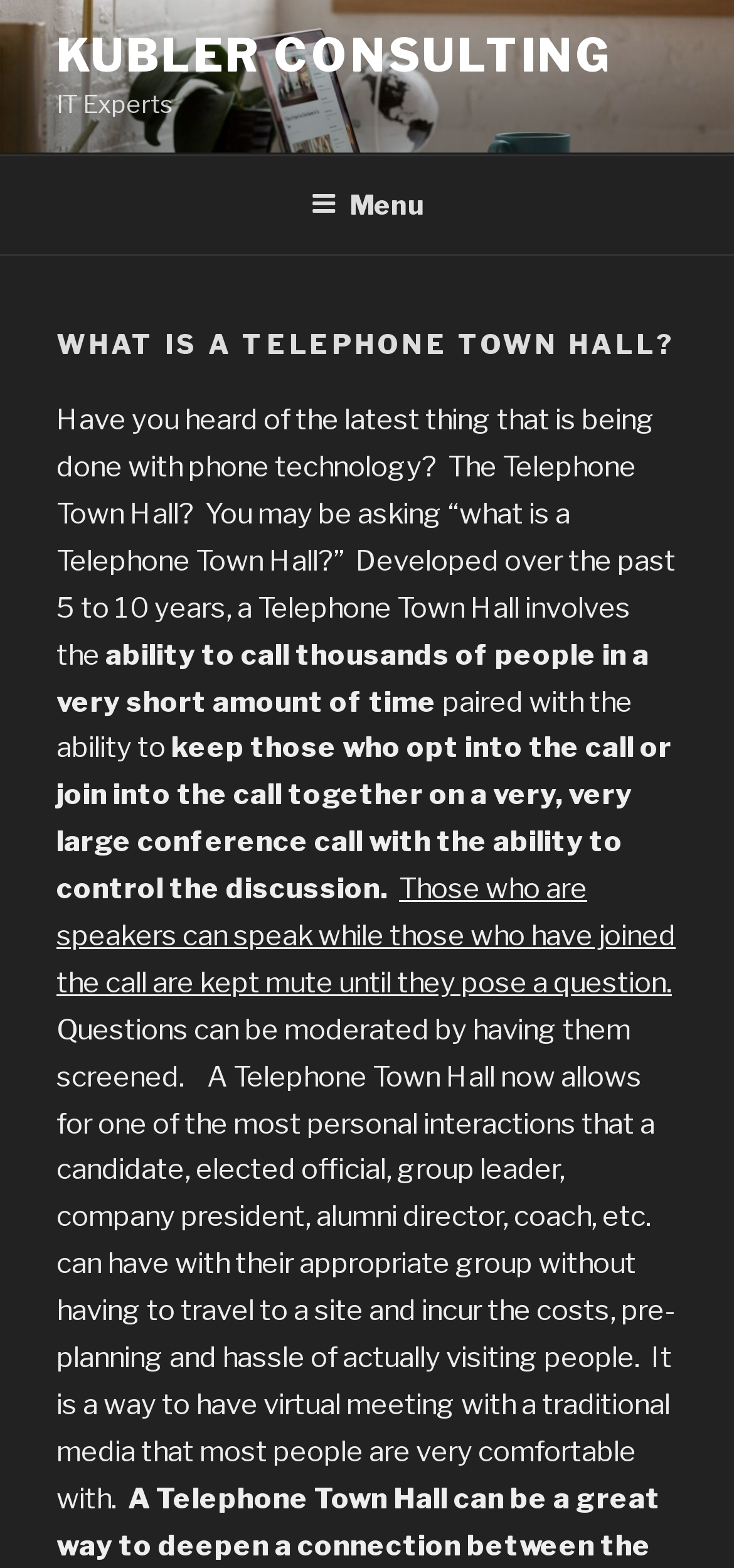Who can use a Telephone Town Hall?
Look at the image and provide a detailed response to the question.

According to the webpage, a Telephone Town Hall can be used by candidates, elected officials, group leaders, company presidents, alumni directors, coaches, and others to have personal interactions with their respective groups.